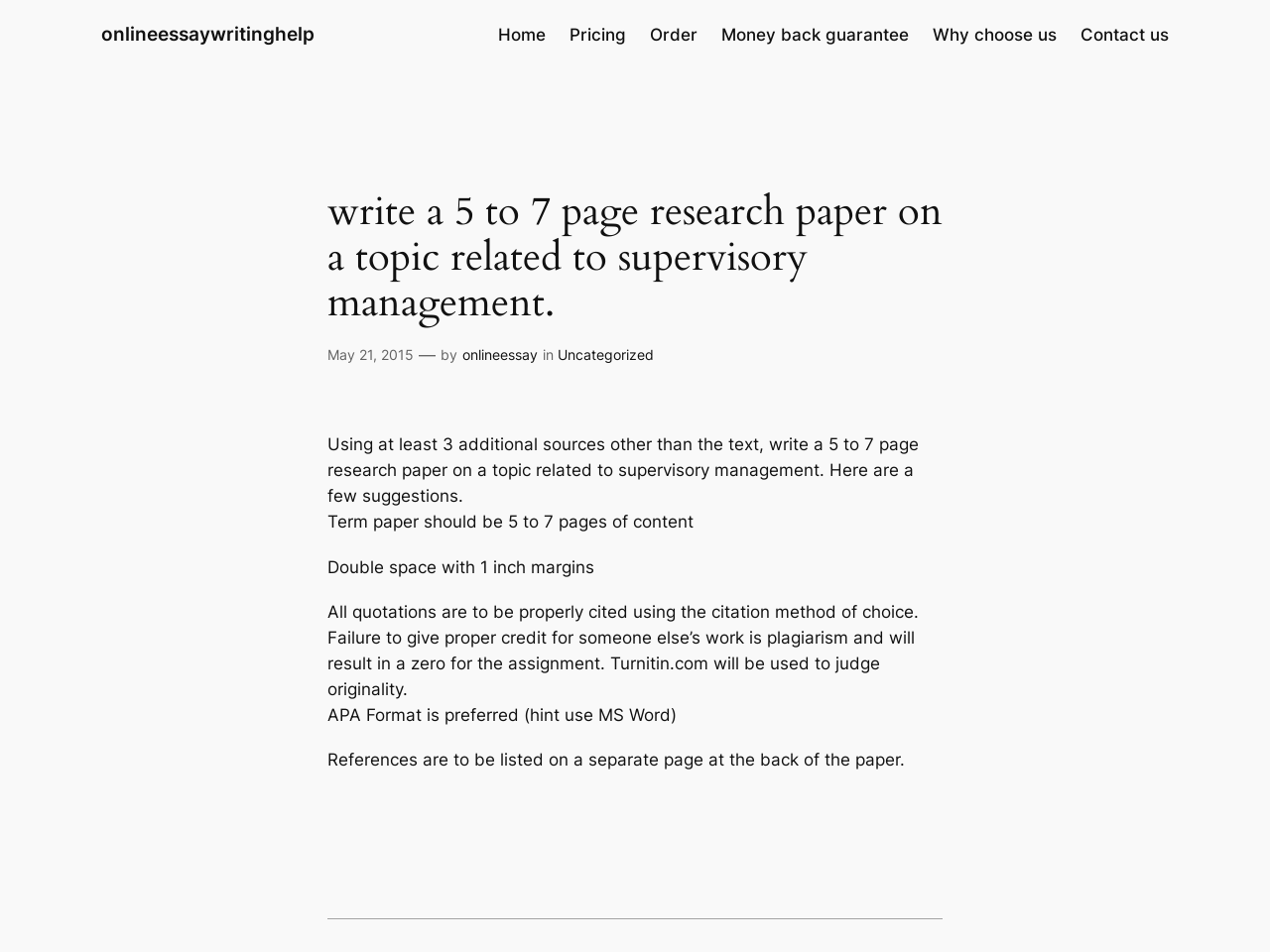Predict the bounding box of the UI element that fits this description: "Contact us".

[0.85, 0.023, 0.92, 0.05]